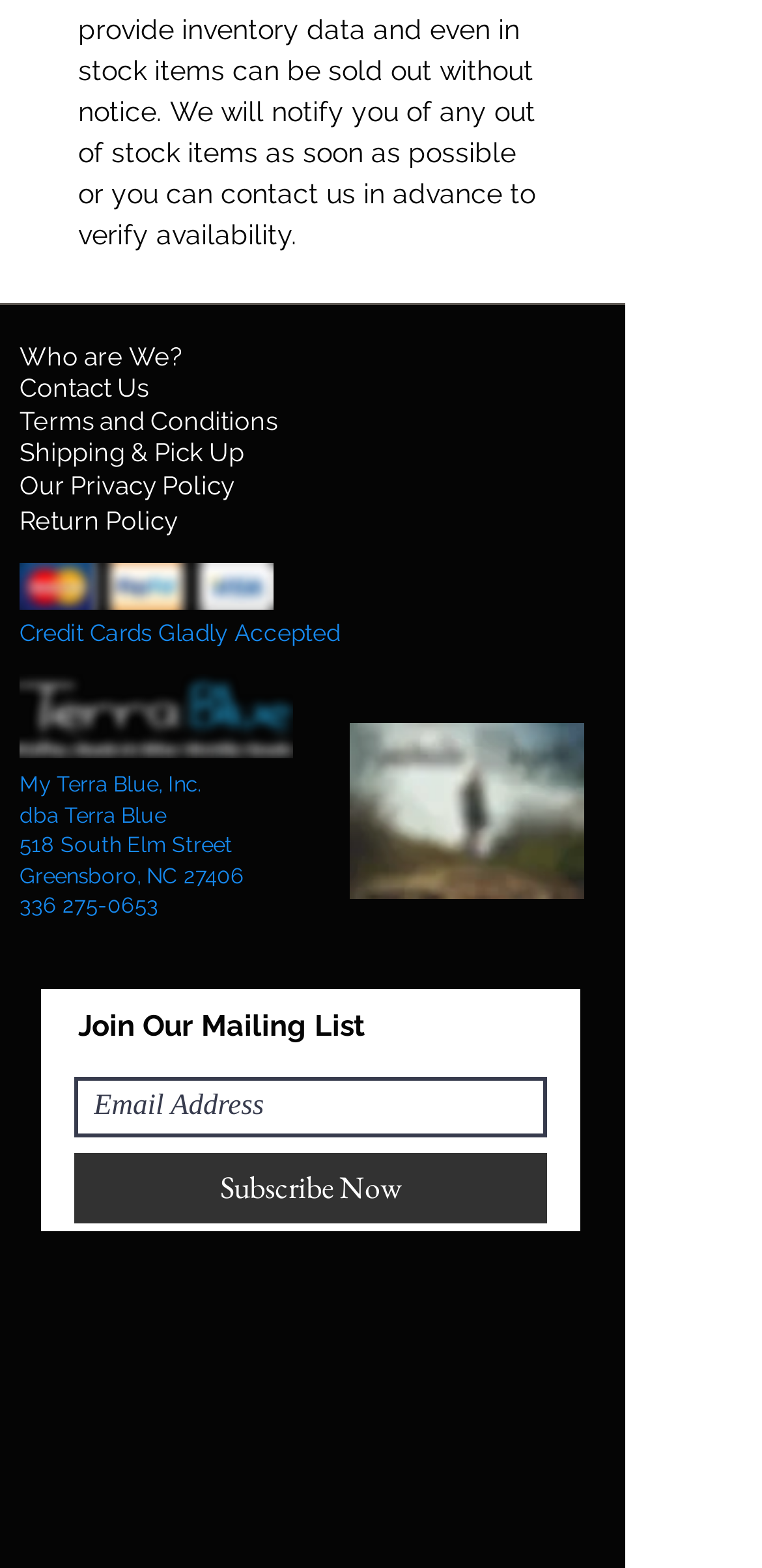What is the company name?
Look at the image and respond to the question as thoroughly as possible.

The company name can be found in the static text 'My Terra Blue, Inc.' at the bottom of the webpage.